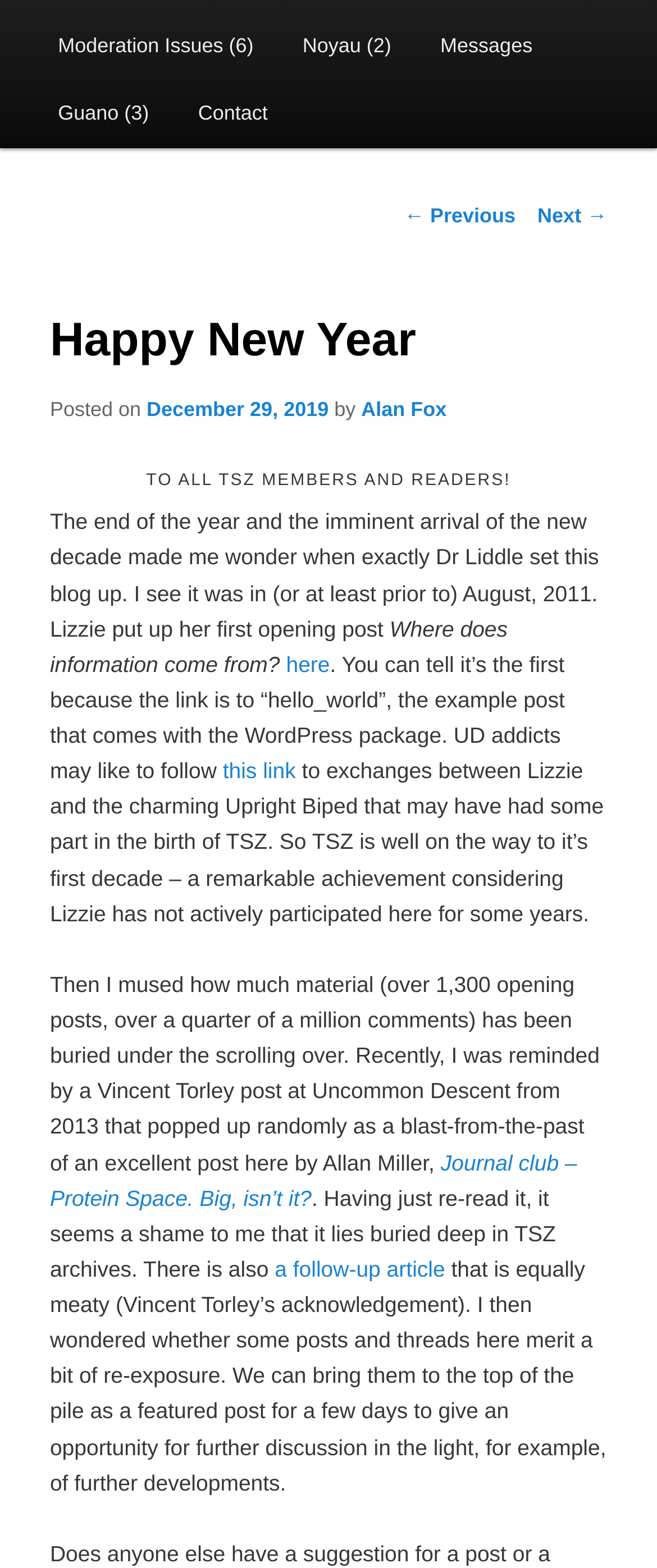Provide the bounding box for the UI element matching this description: "Moderation Issues (6)".

[0.051, 0.009, 0.423, 0.052]